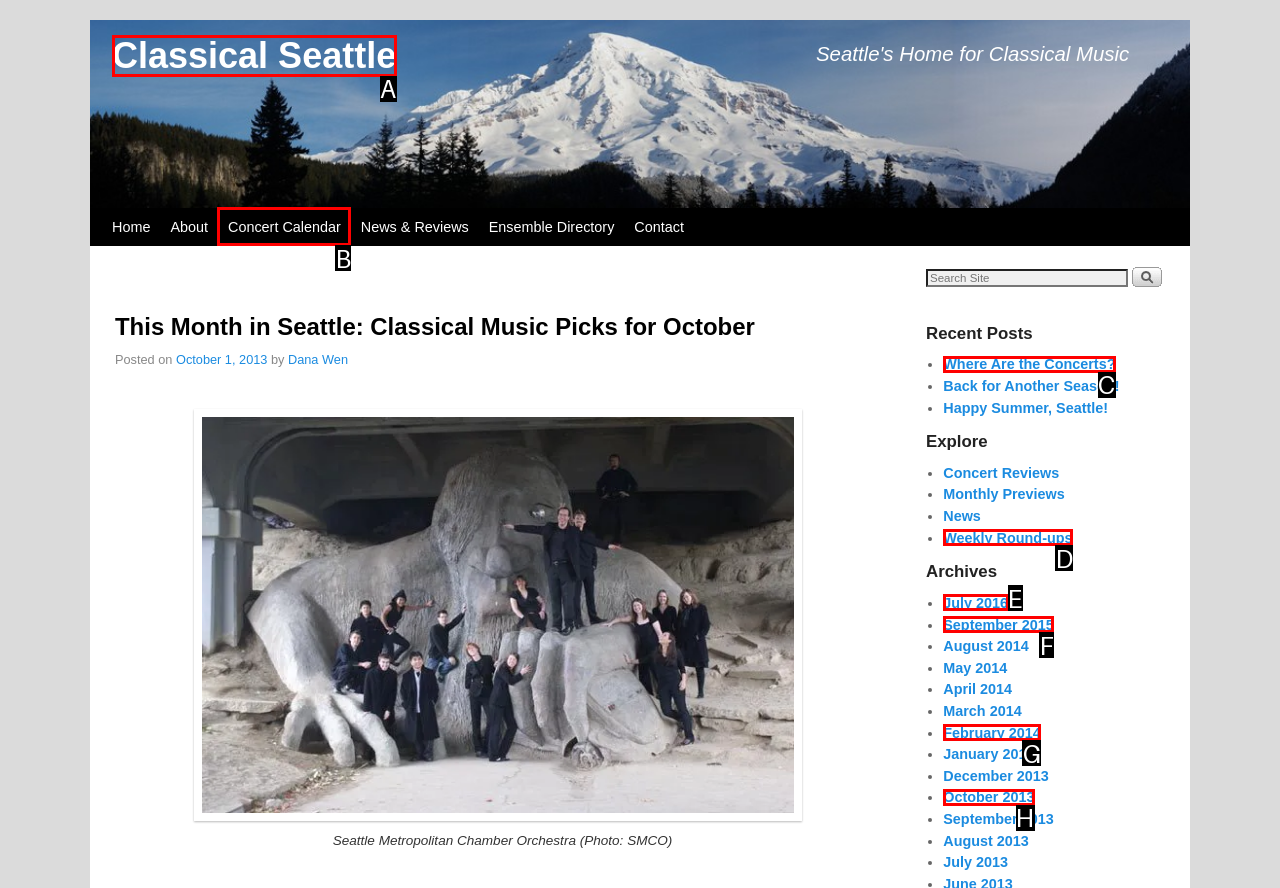Pick the option that should be clicked to perform the following task: View the 'Concert Calendar'
Answer with the letter of the selected option from the available choices.

B